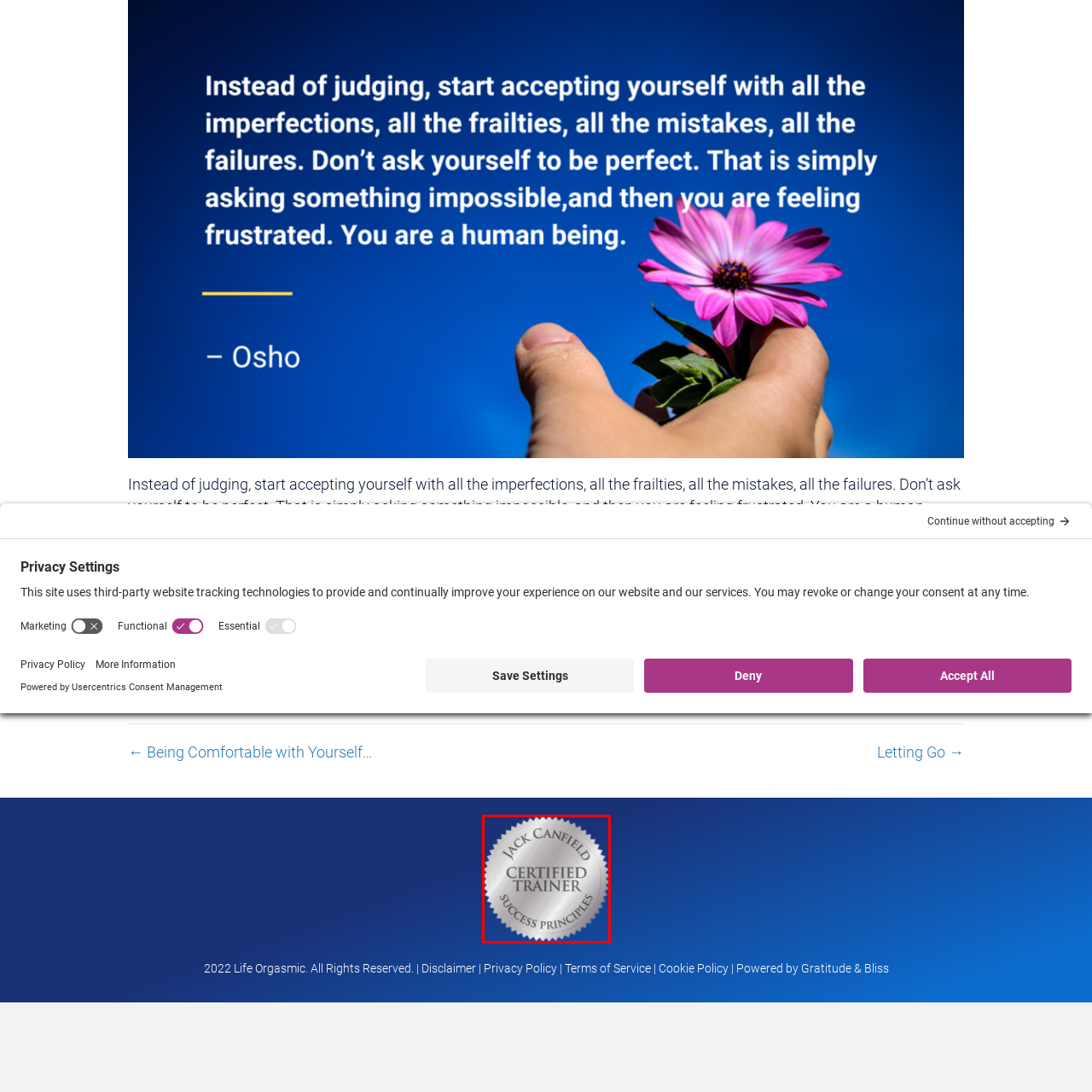What does the silver seal emblem signify?
Observe the image within the red bounding box and generate a detailed answer, ensuring you utilize all relevant visual cues.

According to the caption, the silver seal emblem represents a certification as a 'Jack Canfield Certified Trainer' under the banner of 'Success Principles', indicating a commitment to personal development and coaching.